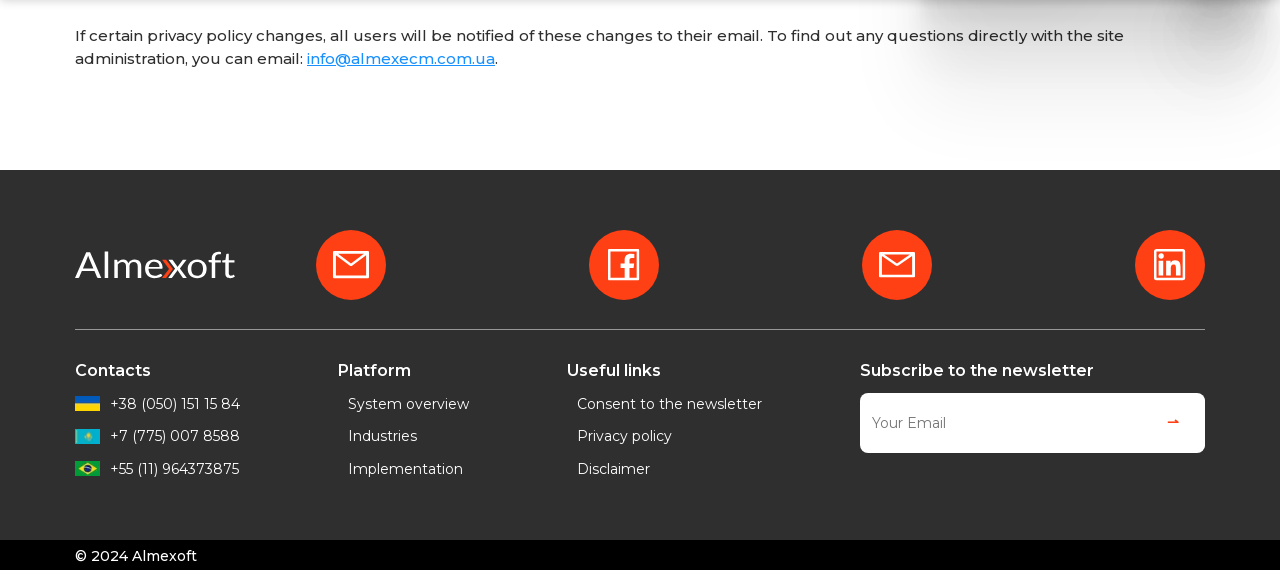Respond with a single word or phrase to the following question:
What are the different country flags displayed in the footer?

Three country flags